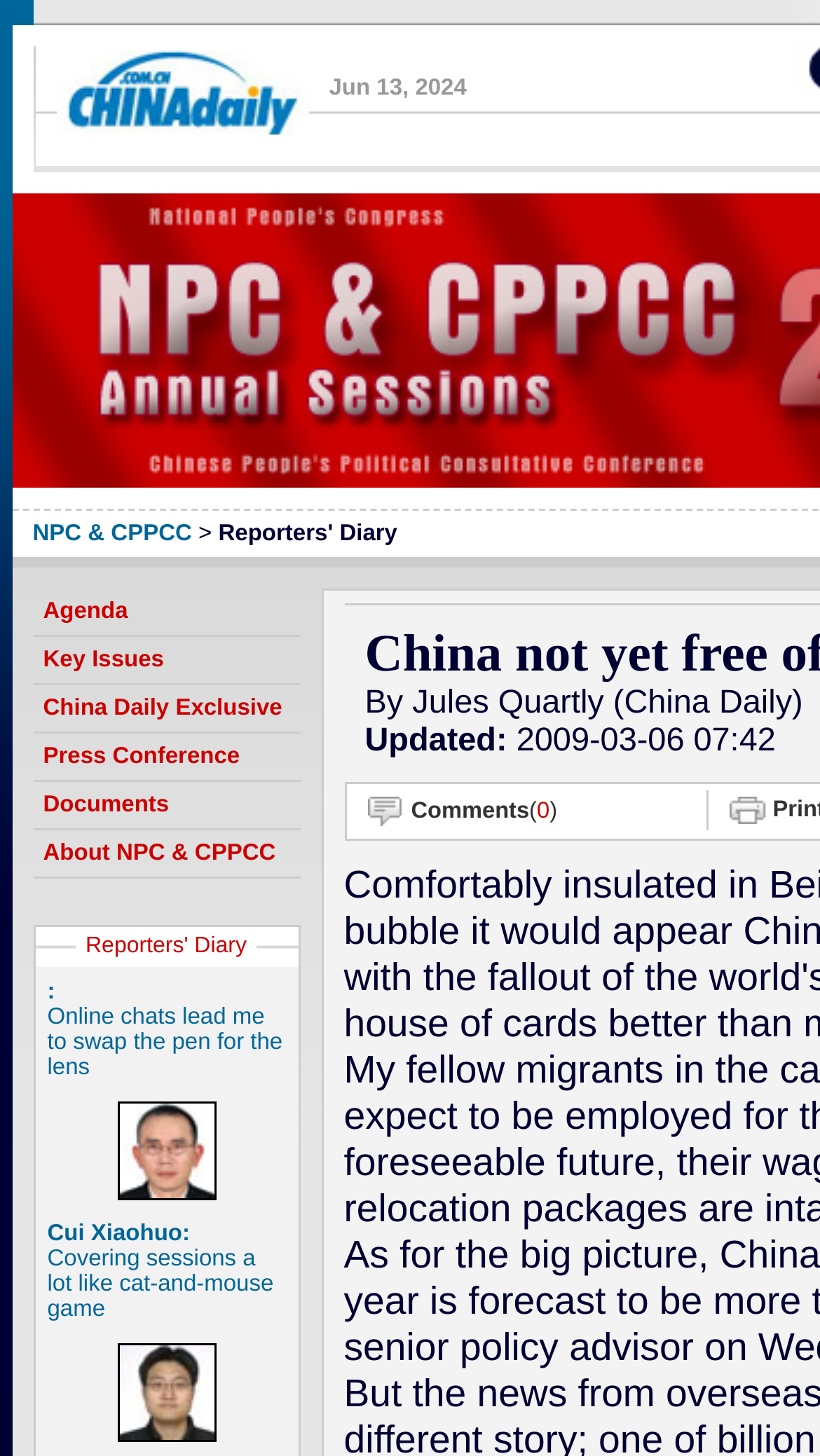What is the date of the news article?
Please provide a detailed and comprehensive answer to the question.

I found the date of the news article by looking at the StaticText 'Updated: 2009-03-06 07:42', which indicates the date and time the article was updated.